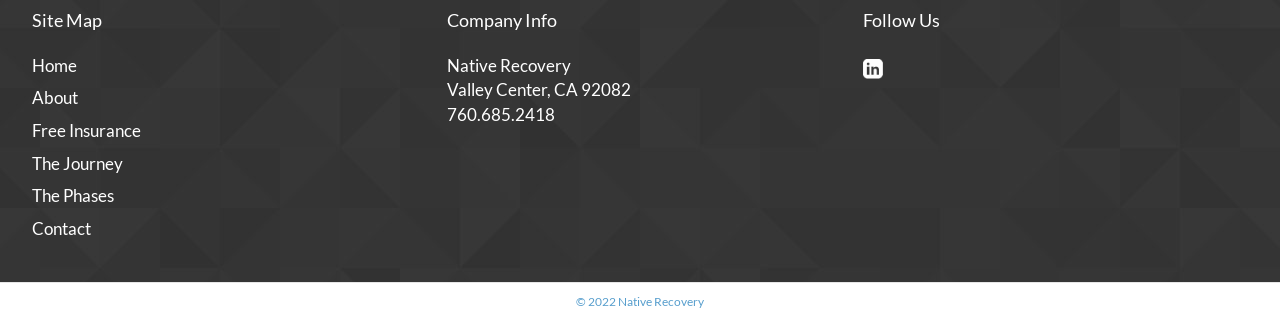What is the contact phone number?
Using the image as a reference, give an elaborate response to the question.

The contact phone number can be found in the middle section of the webpage, under the 'Company Info' heading, where it is written as '760.685.2418'.